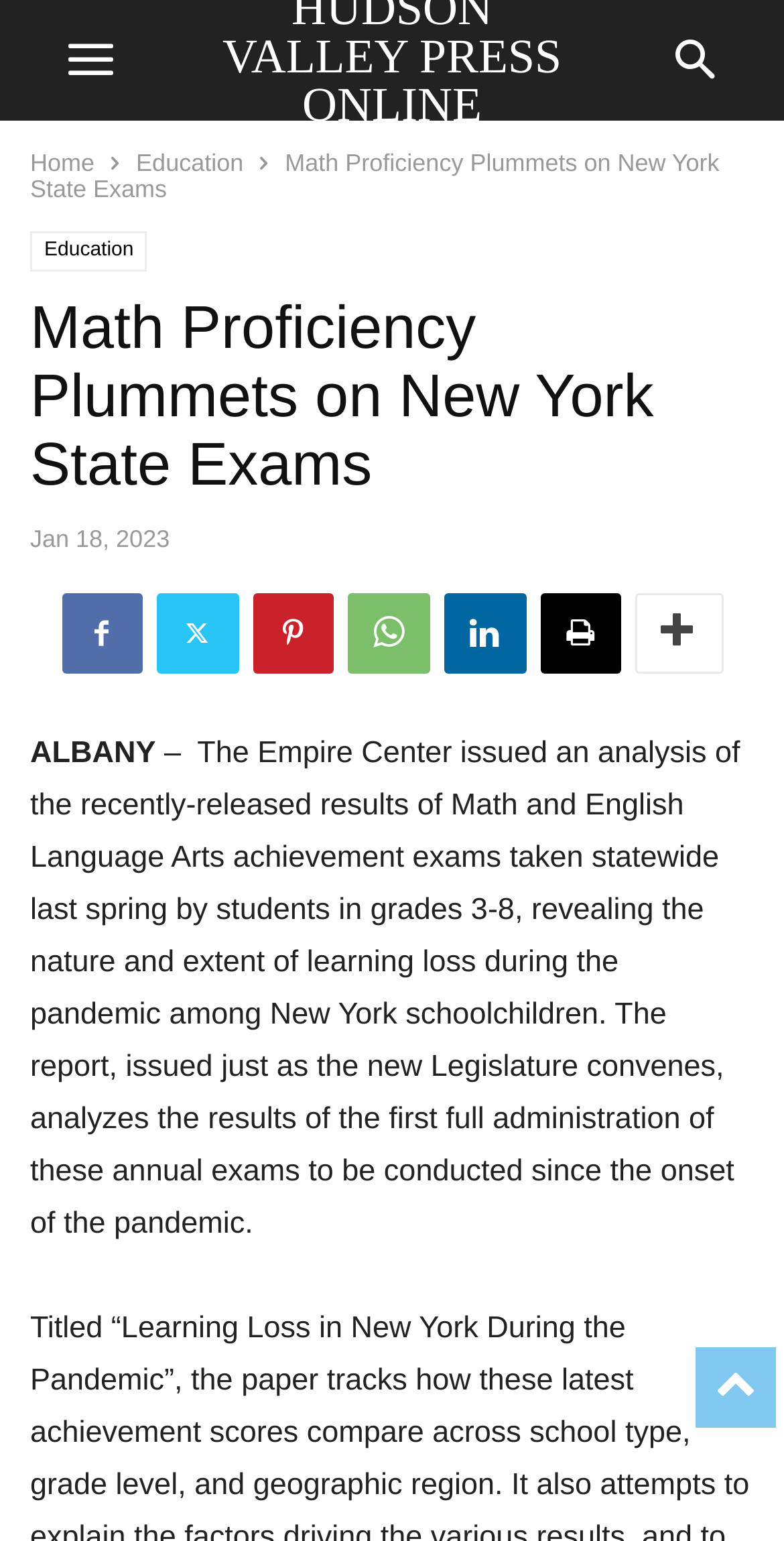What is the topic of the article?
Please provide a single word or phrase as your answer based on the screenshot.

Math and English Language Arts achievement exams